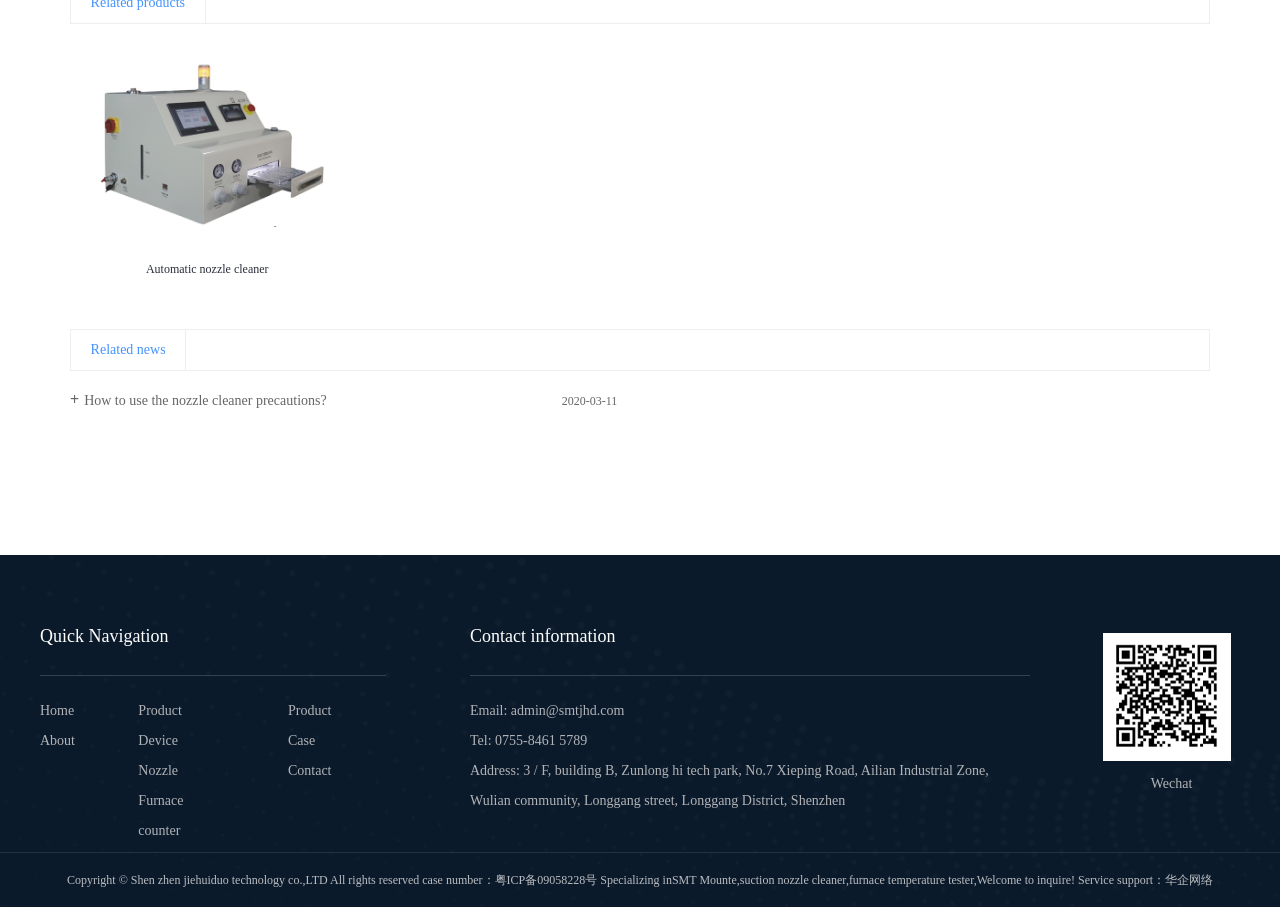What is the company's product category?
Please provide a single word or phrase in response based on the screenshot.

SMT Mounter